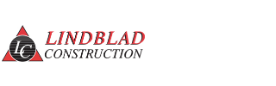Give a one-word or one-phrase response to the question:
What industry does Lindblad Construction specialize in?

Construction